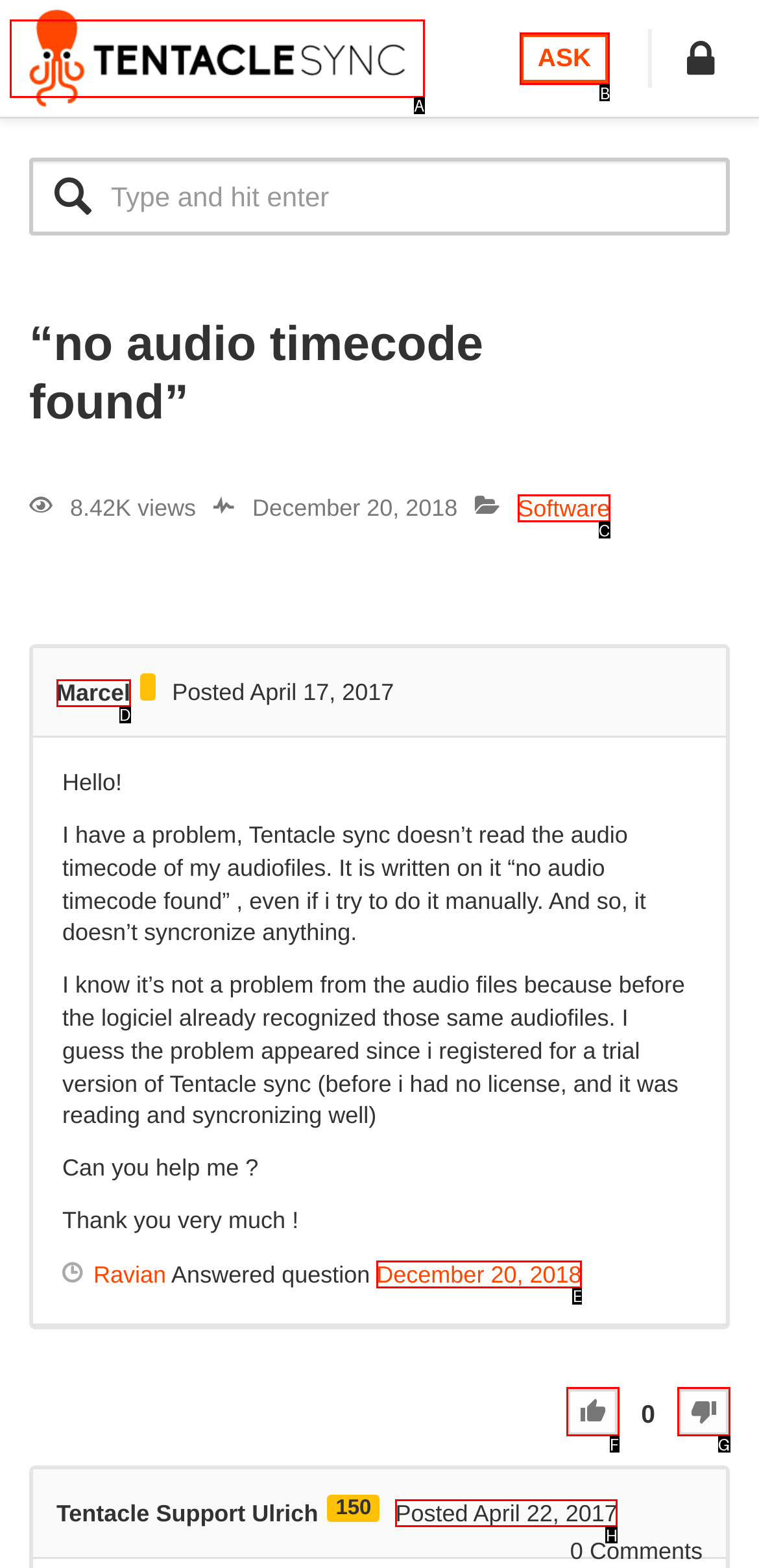Tell me which element should be clicked to achieve the following objective: Ask a question
Reply with the letter of the correct option from the displayed choices.

B